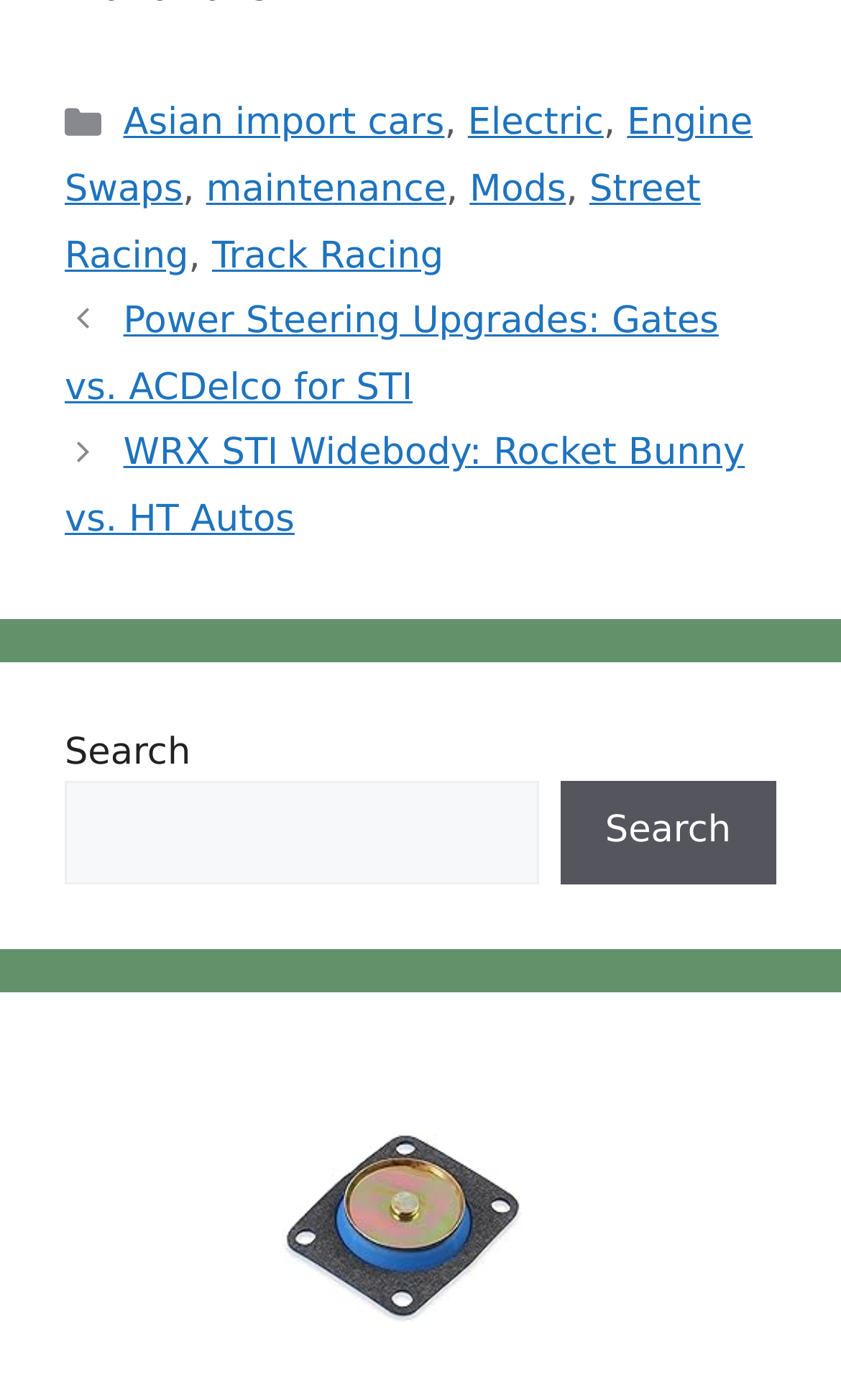Given the description "Asian import cars", determine the bounding box of the corresponding UI element.

[0.147, 0.073, 0.529, 0.104]